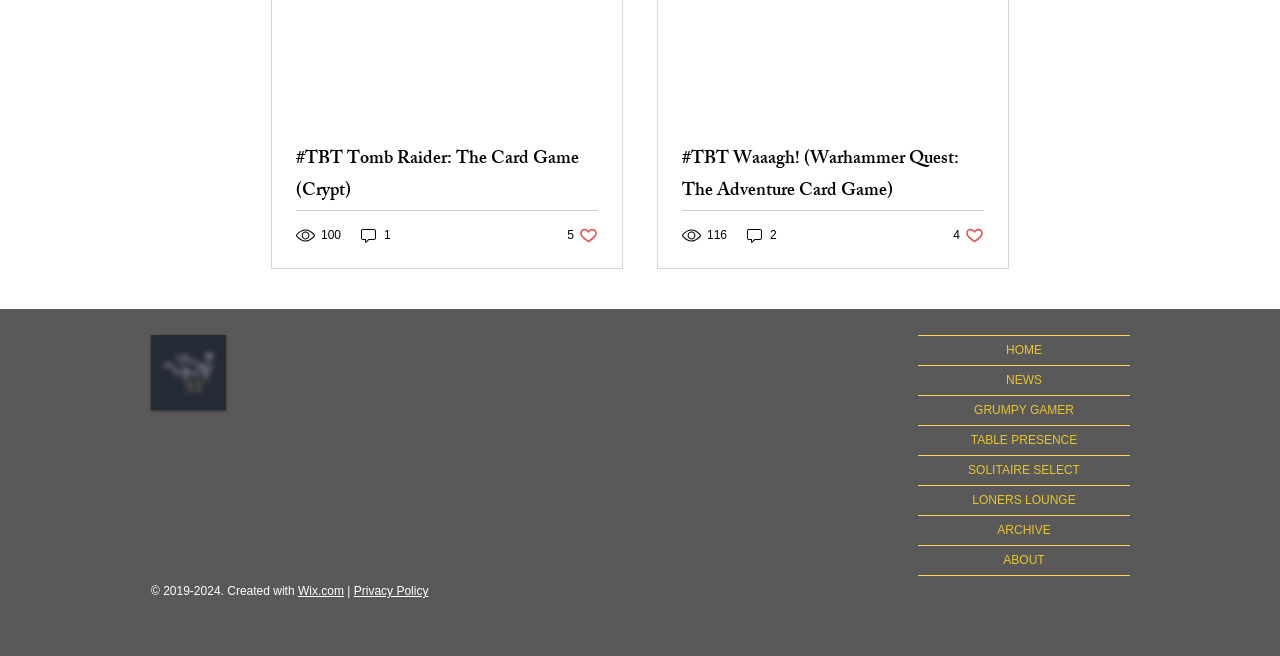Please find the bounding box coordinates of the clickable region needed to complete the following instruction: "Go to Solitaire Times homepage". The bounding box coordinates must consist of four float numbers between 0 and 1, i.e., [left, top, right, bottom].

[0.118, 0.511, 0.177, 0.625]